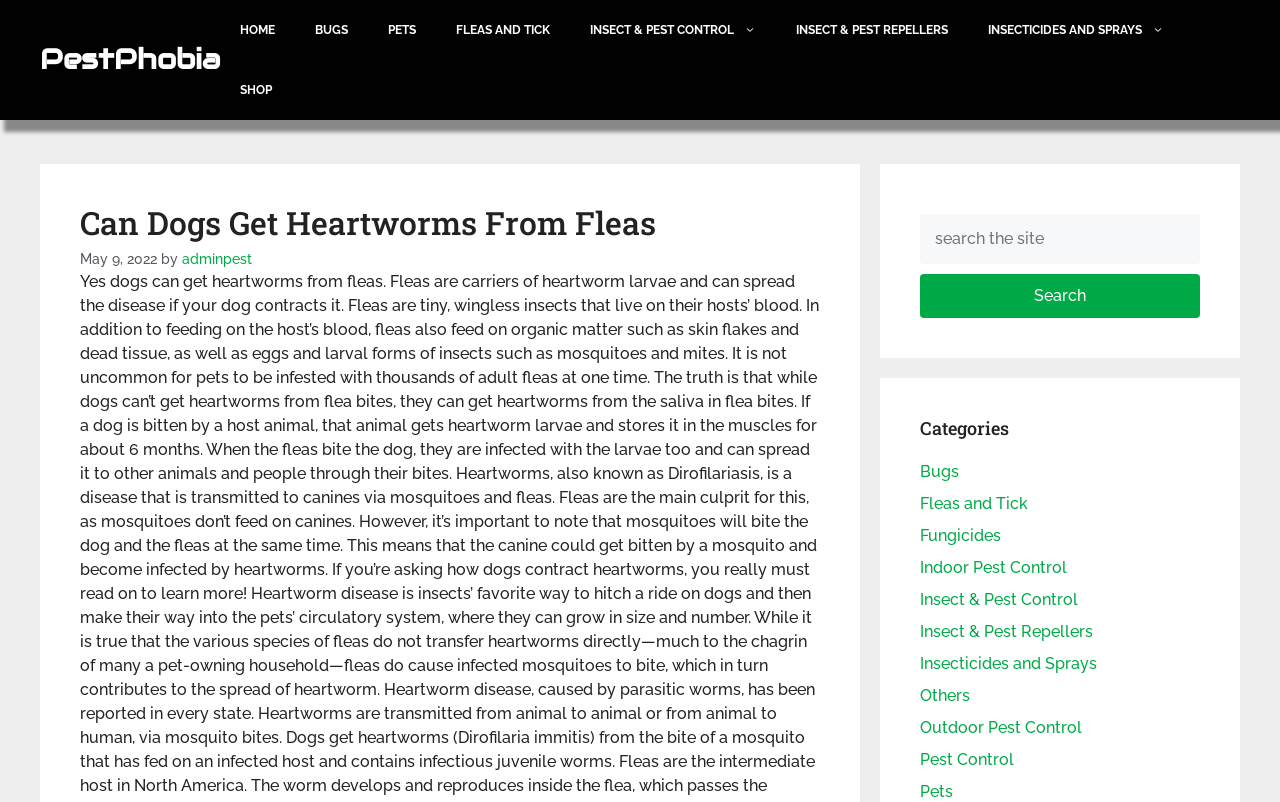Give a detailed explanation of the elements present on the webpage.

The webpage is about PestPhobia, a website that provides information on pest control and related topics. At the top of the page, there is a banner with the site's name, followed by a navigation menu with links to various sections, including HOME, BUGS, PETS, FLEAS AND TICK, and more.

Below the navigation menu, there is a header section with a heading that reads "Can Dogs Get Heartworms From Fleas" and a timestamp indicating that the article was published on May 9, 2022, by adminpest.

To the right of the header section, there is a complementary section that contains a search bar with a search button, a heading that reads "Categories", and a list of links to various categories, including Bugs, Fleas and Tick, Fungicides, and more.

The webpage appears to be an article or blog post that discusses the topic of heartworms in dogs and their relation to fleas. The content of the article is not explicitly stated, but based on the title and the categories listed, it likely provides information on pest control and pet health.